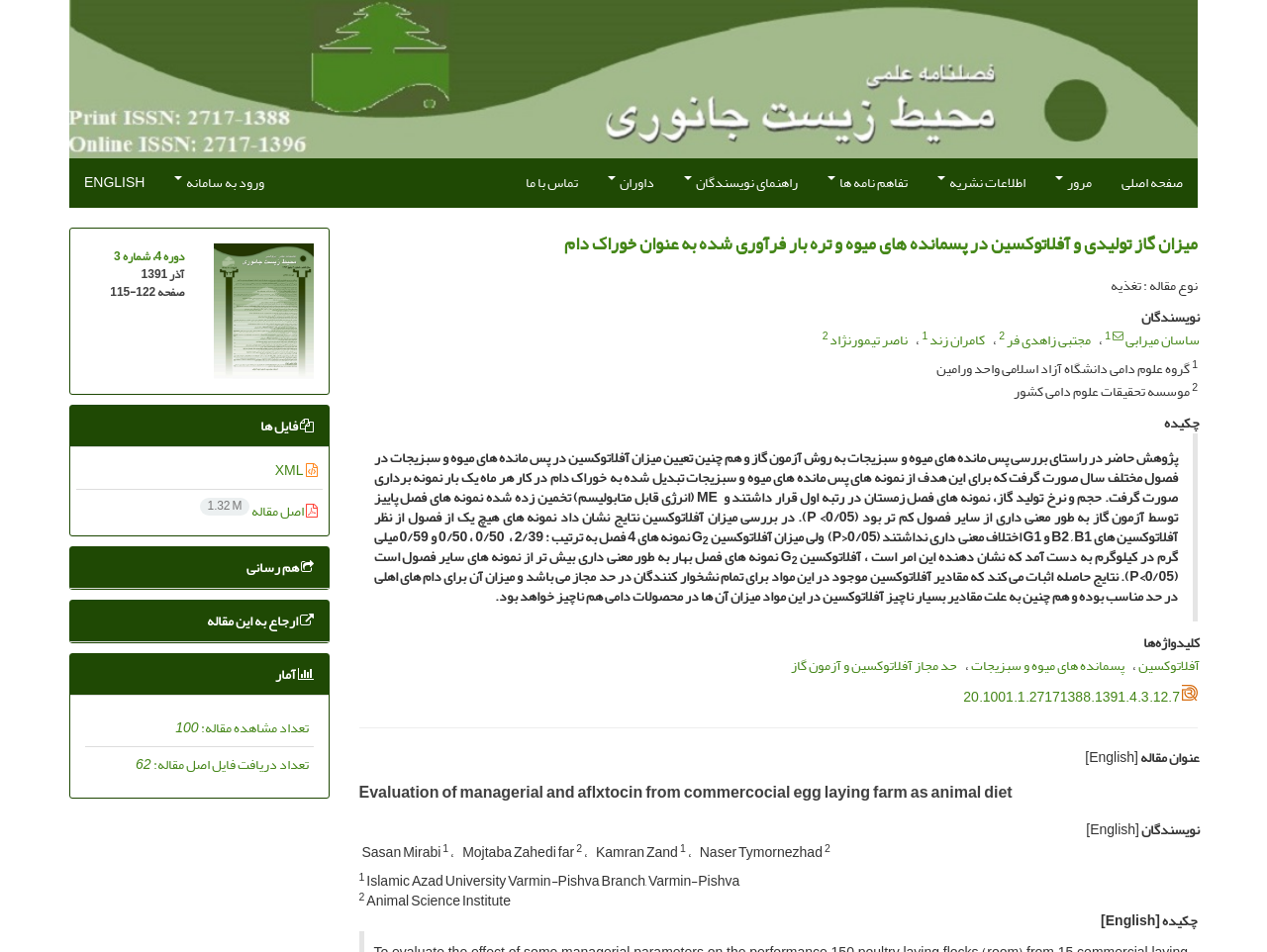Identify the bounding box for the UI element described as: "تفاهم نامه ها". Ensure the coordinates are four float numbers between 0 and 1, formatted as [left, top, right, bottom].

[0.641, 0.167, 0.728, 0.219]